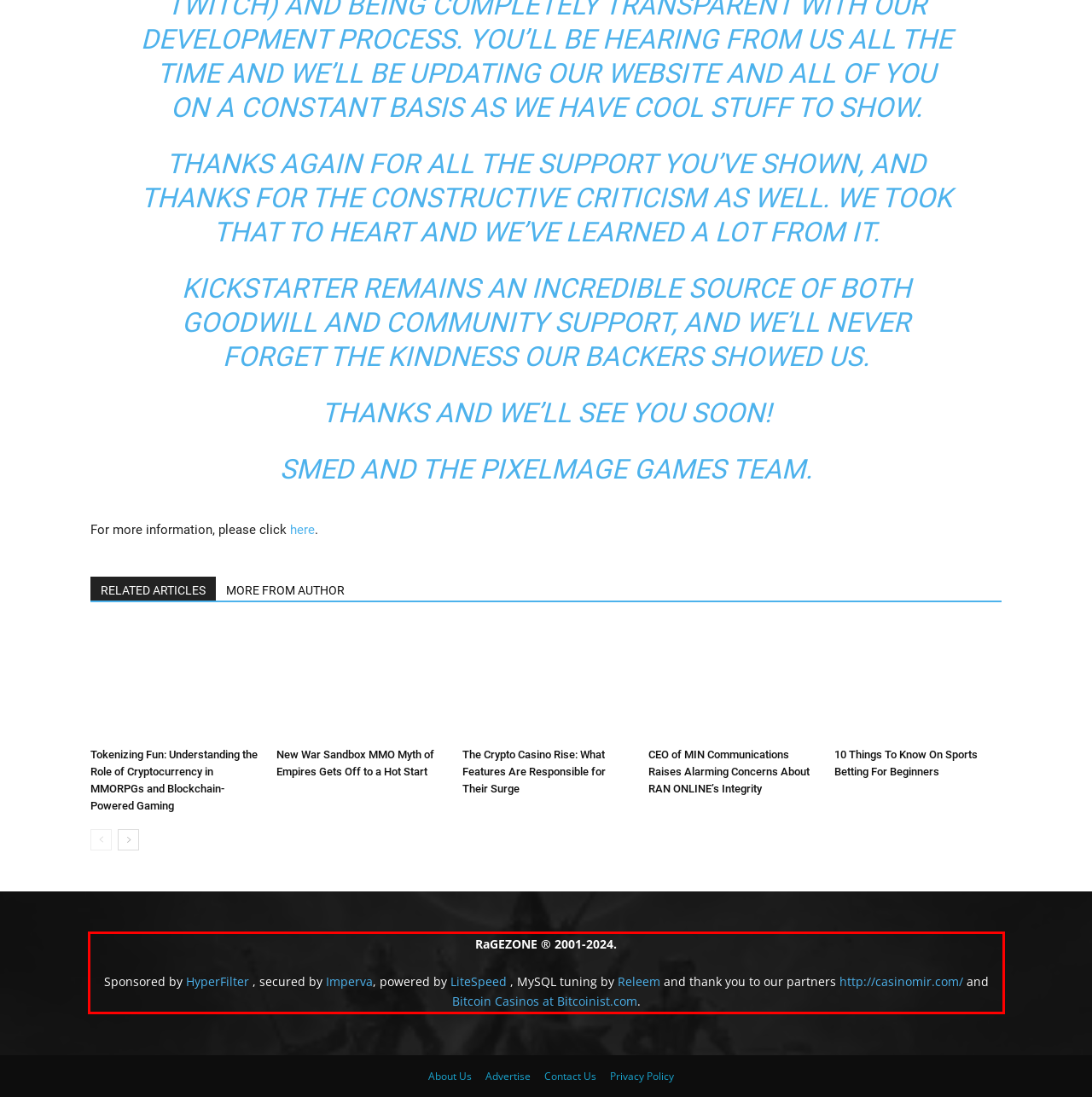Review the screenshot of the webpage and recognize the text inside the red rectangle bounding box. Provide the extracted text content.

RaGEZONE ® 2001-2024. Sponsored by HyperFilter , secured by Imperva, powered by LiteSpeed , MySQL tuning by Releem and thank you to our partners http://casinomir.com/ and Bitcoin Casinos at Bitcoinist.com.